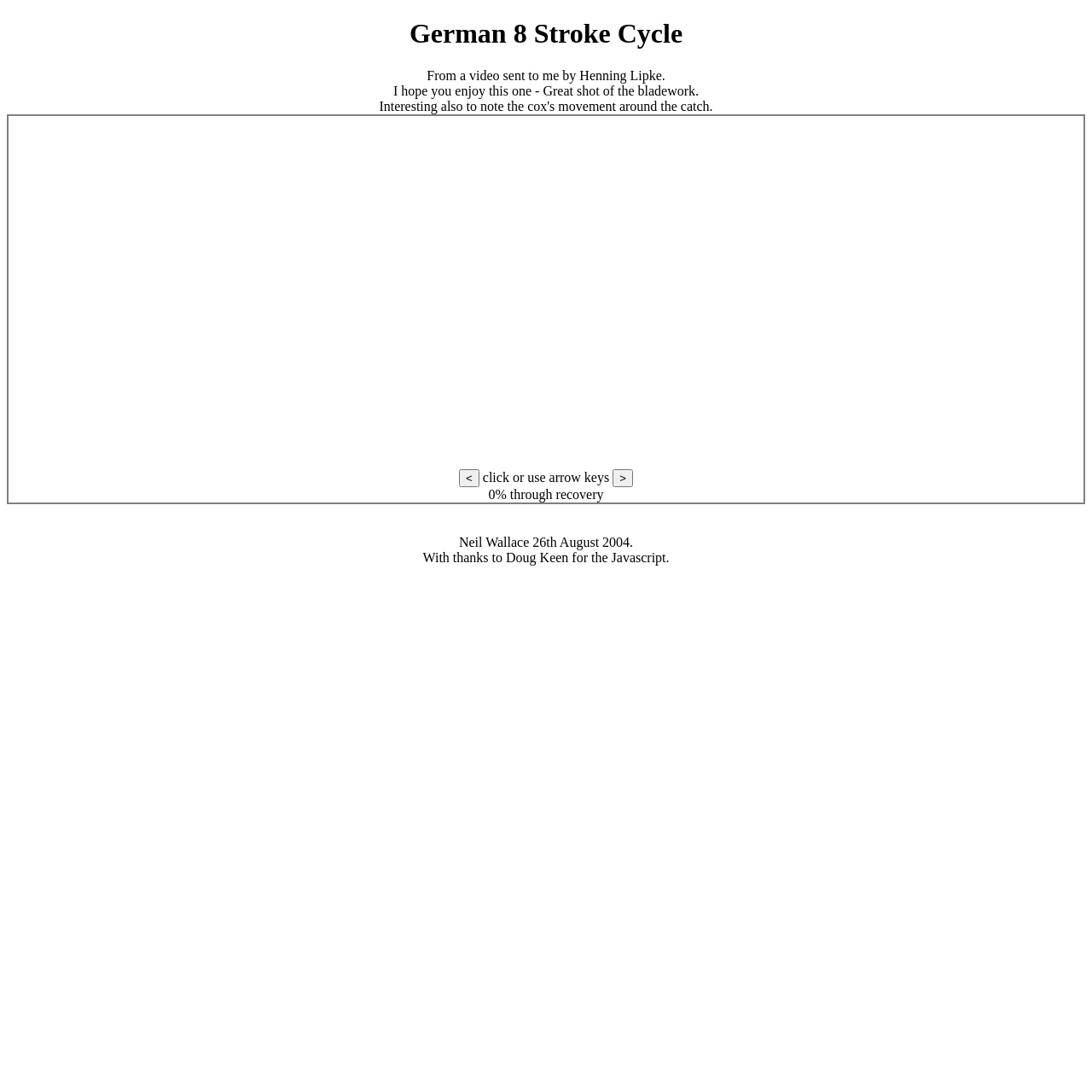What is the author of this webpage?
Using the image as a reference, deliver a detailed and thorough answer to the question.

I found the author's name by looking at the static text element at the bottom of the webpage, which says 'Neil Wallace 26th August 2004.'